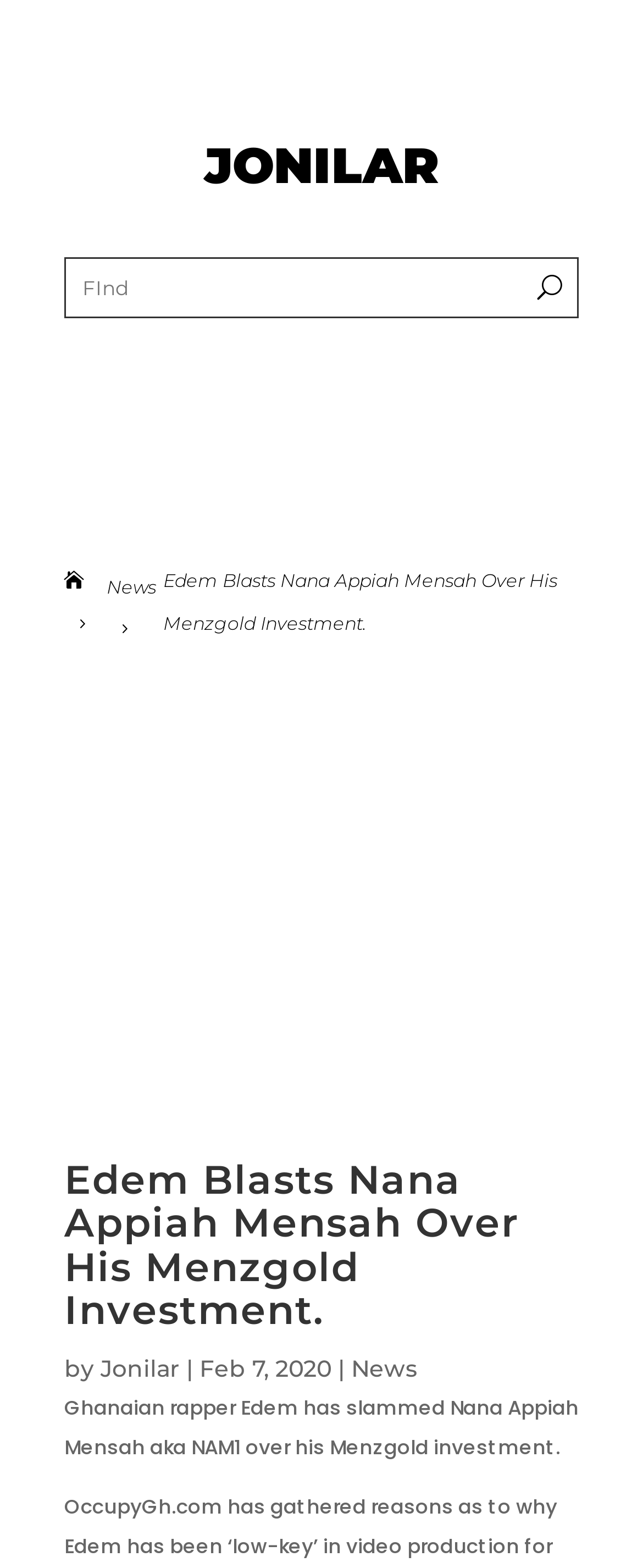Answer this question using a single word or a brief phrase:
What is the name of the Ghanaian rapper?

Edem